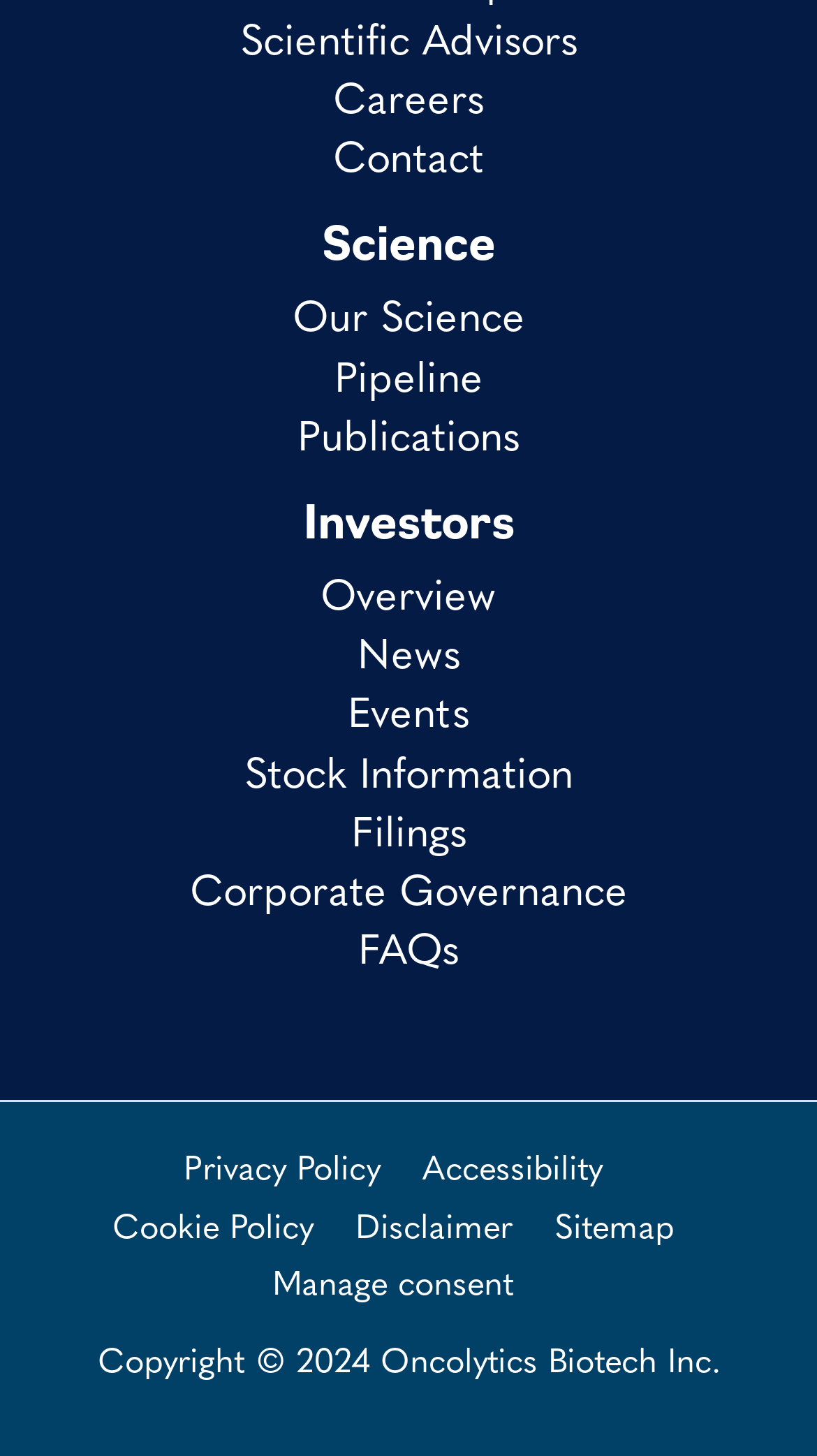Reply to the question with a single word or phrase:
How many footer widgets are there?

2